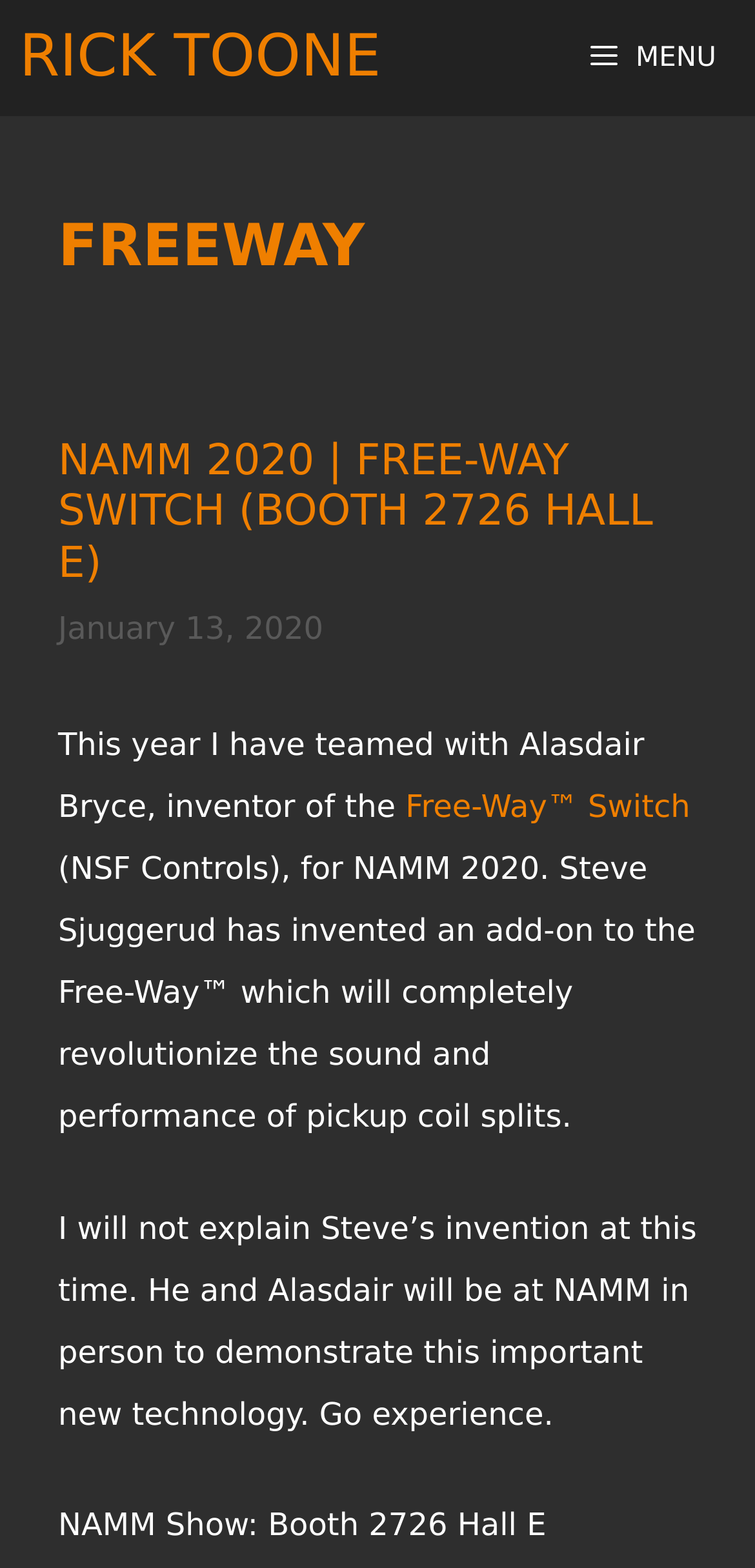Provide the bounding box coordinates for the UI element that is described by this text: "Menu". The coordinates should be in the form of four float numbers between 0 and 1: [left, top, right, bottom].

[0.725, 0.0, 1.0, 0.074]